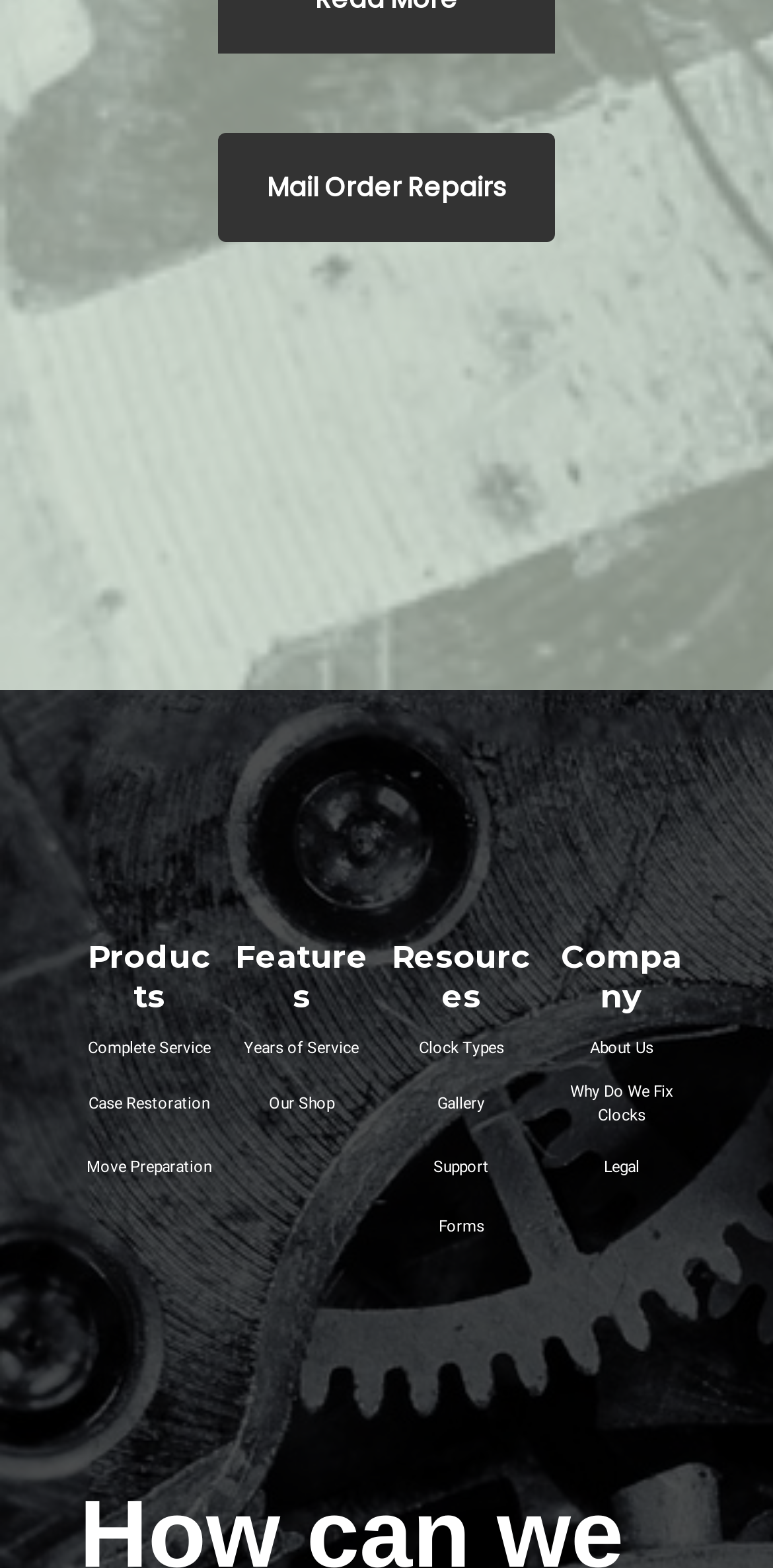How many main sections are on this webpage?
Please provide a single word or phrase based on the screenshot.

4